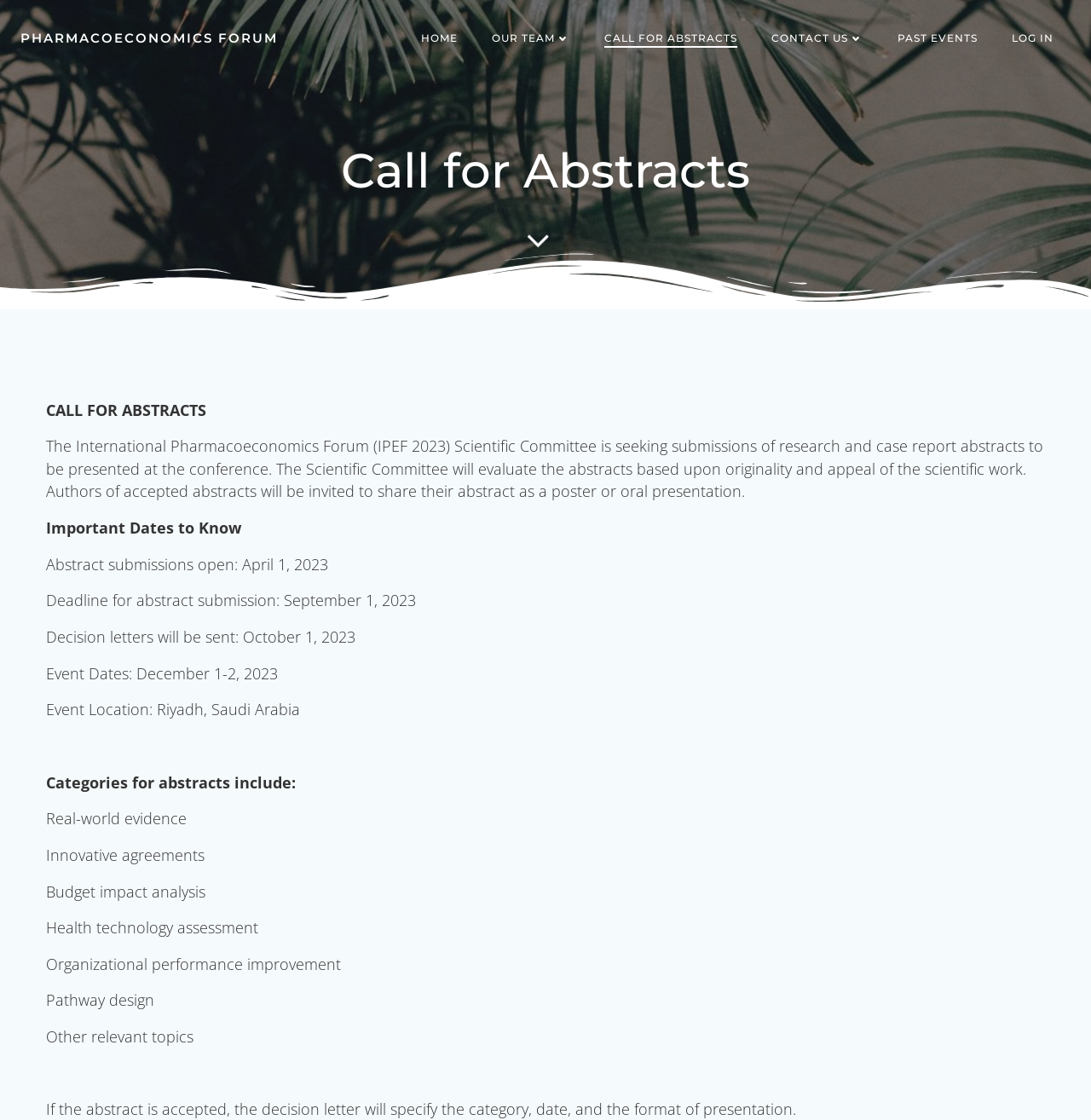Respond to the question below with a concise word or phrase:
How many categories are there for abstracts?

7